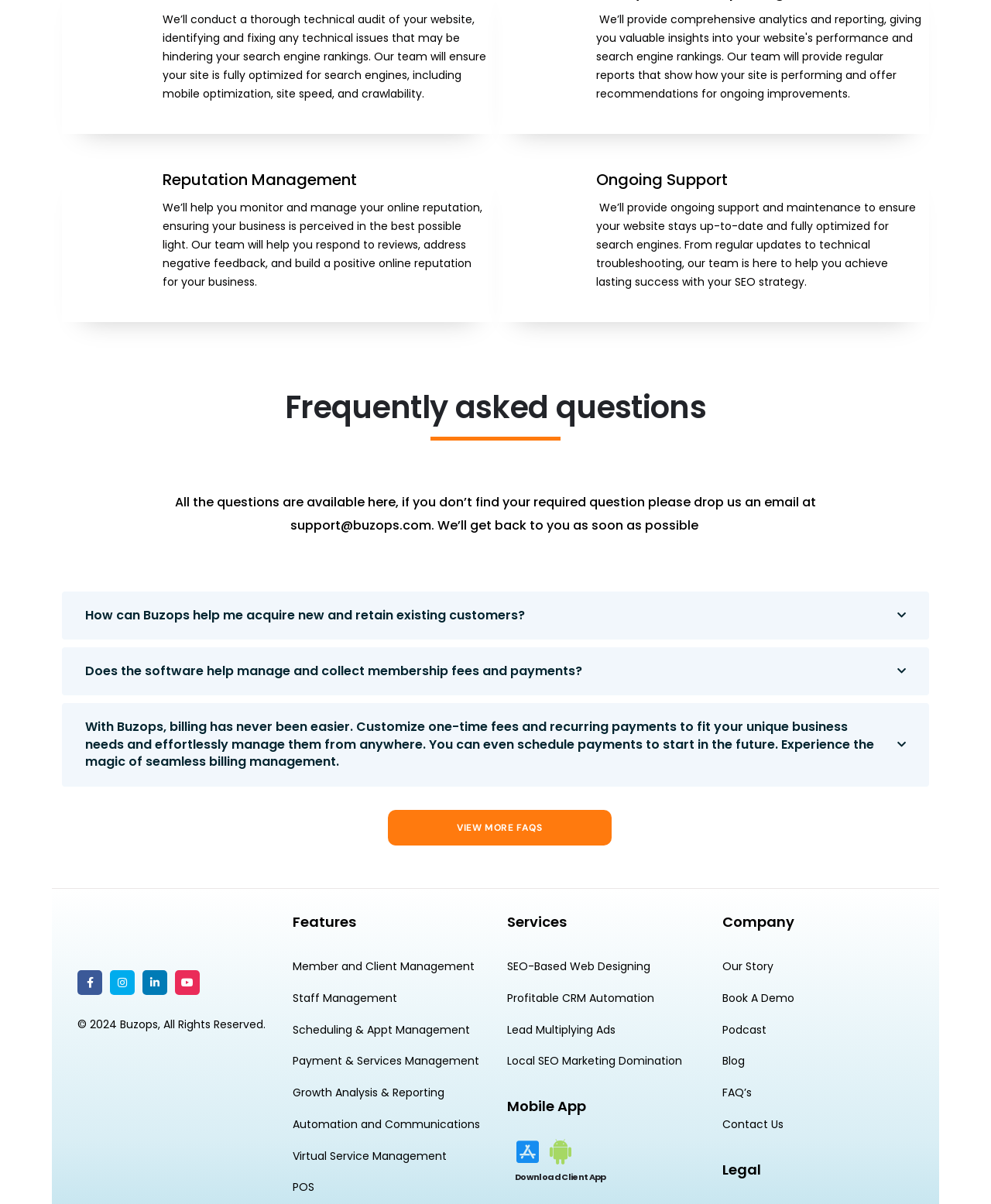Please identify the bounding box coordinates of the area that needs to be clicked to fulfill the following instruction: "Learn about SEO-Based Web Designing."

[0.512, 0.793, 0.705, 0.813]